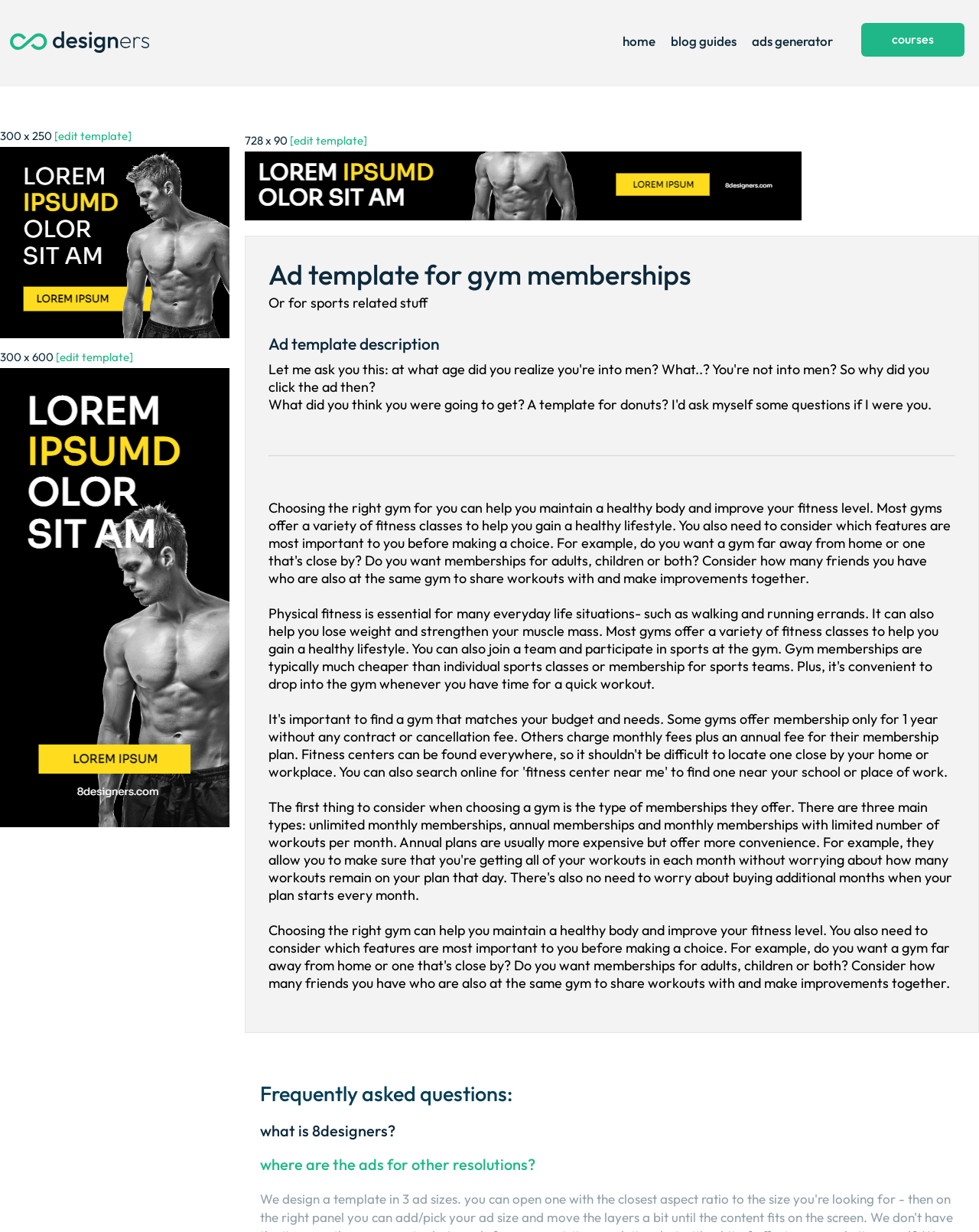What types of ads can be created?
Answer the question with a detailed explanation, including all necessary information.

The webpage has images and text related to gym memberships and sports, which suggests that the website is capable of creating ads for these types of products or services. The images have captions such as 'Or for sports related stuff', which further supports this conclusion.